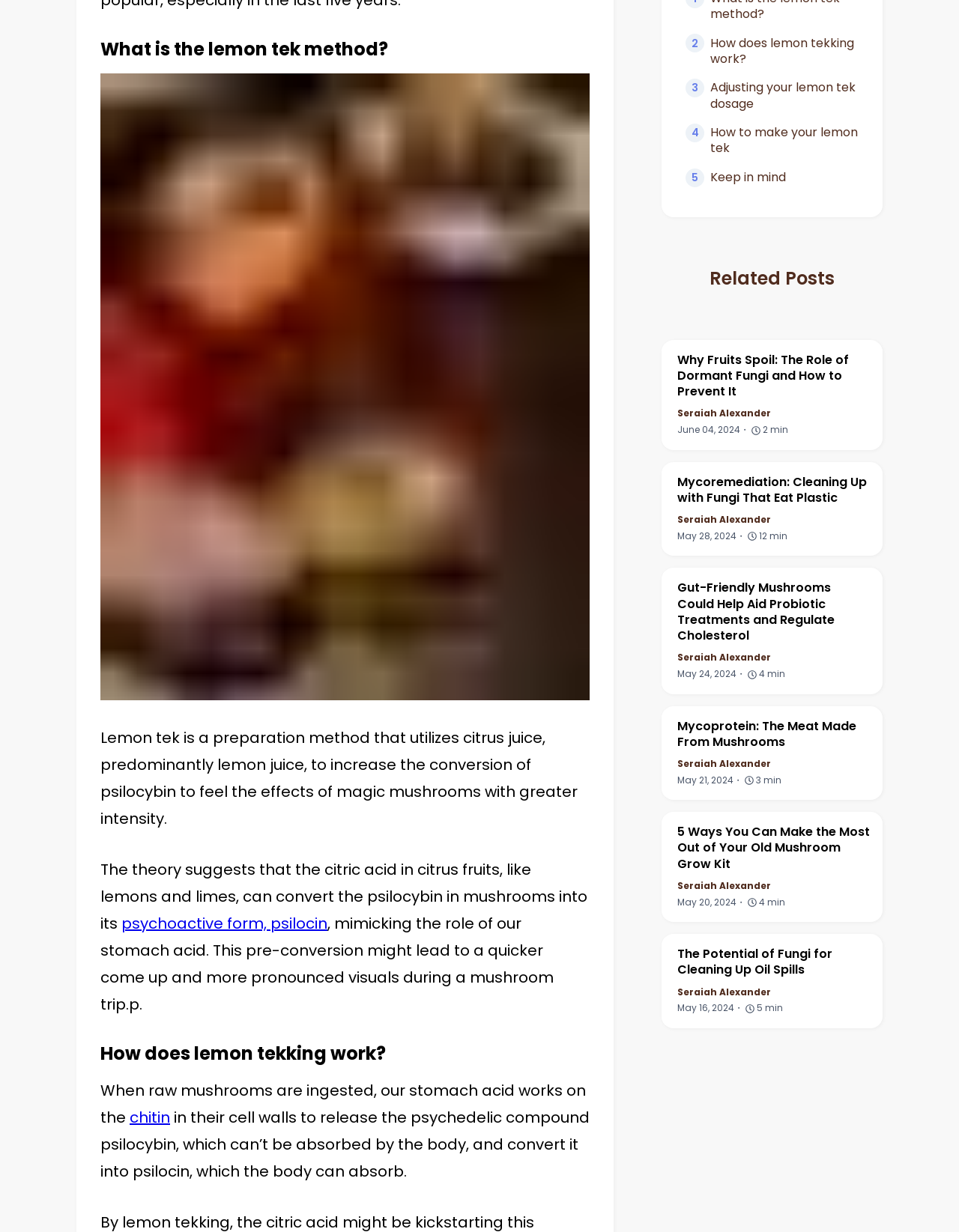Carefully examine the image and provide an in-depth answer to the question: What is the lemon tek method?

The question is answered by reading the first heading and the subsequent static text, which explains that the lemon tek method is a preparation method that utilizes citrus juice, predominantly lemon juice, to increase the conversion of psilocybin to feel the effects of magic mushrooms with greater intensity.